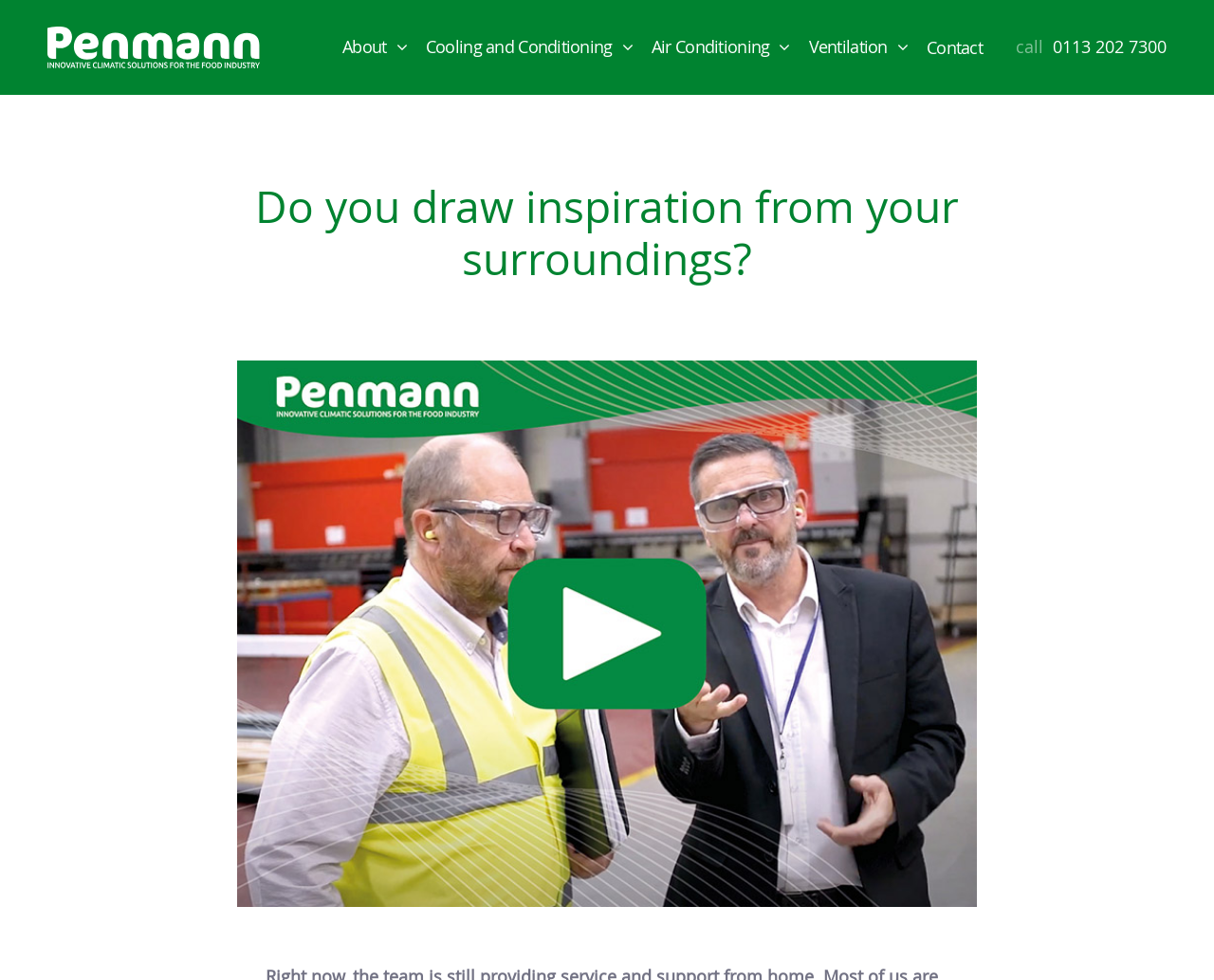Please find the bounding box for the UI component described as follows: "parent_node: About".

[0.039, 0.027, 0.214, 0.07]